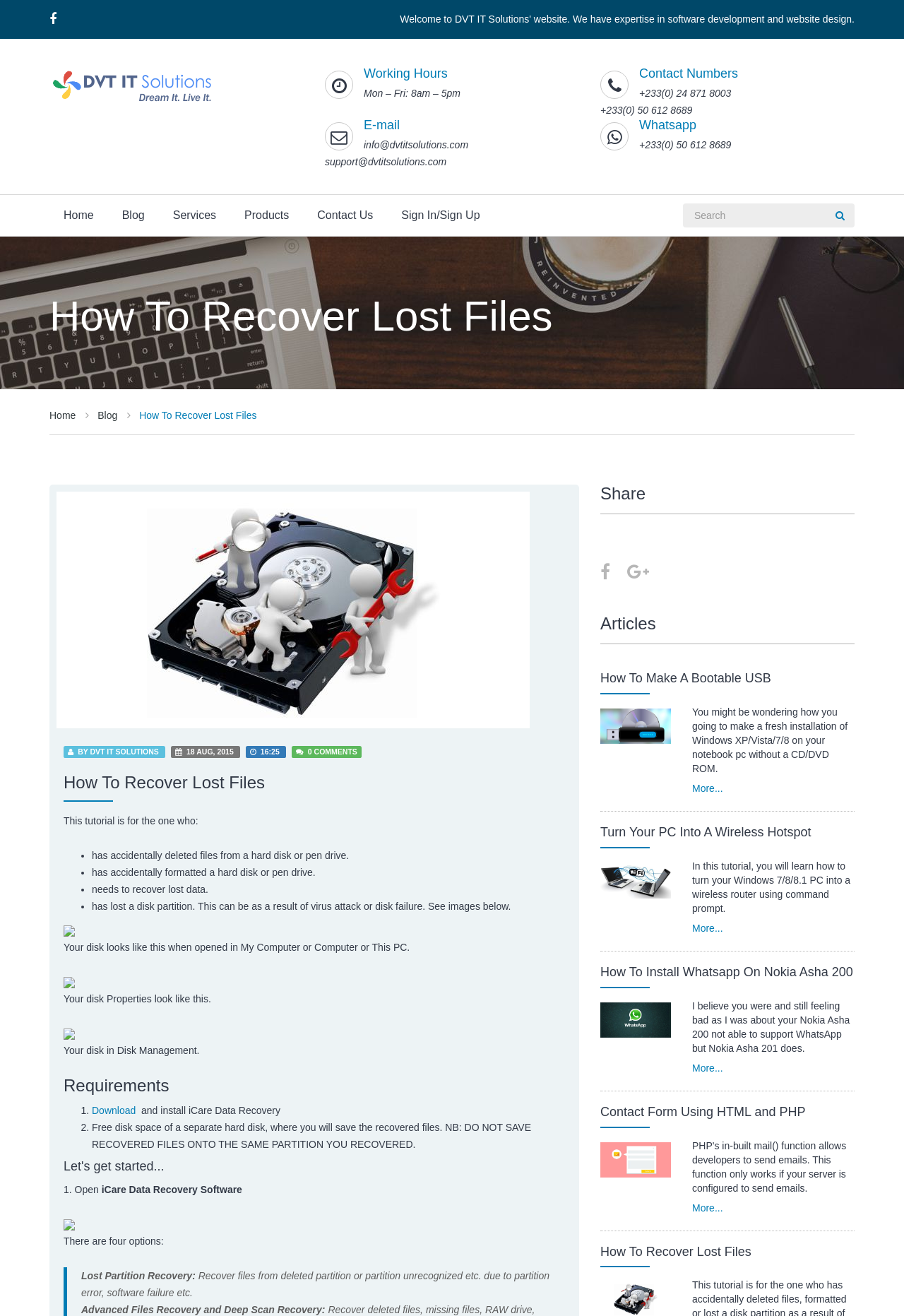Respond to the following question with a brief word or phrase:
What are the working hours?

Mon - Fri: 8am - 5pm